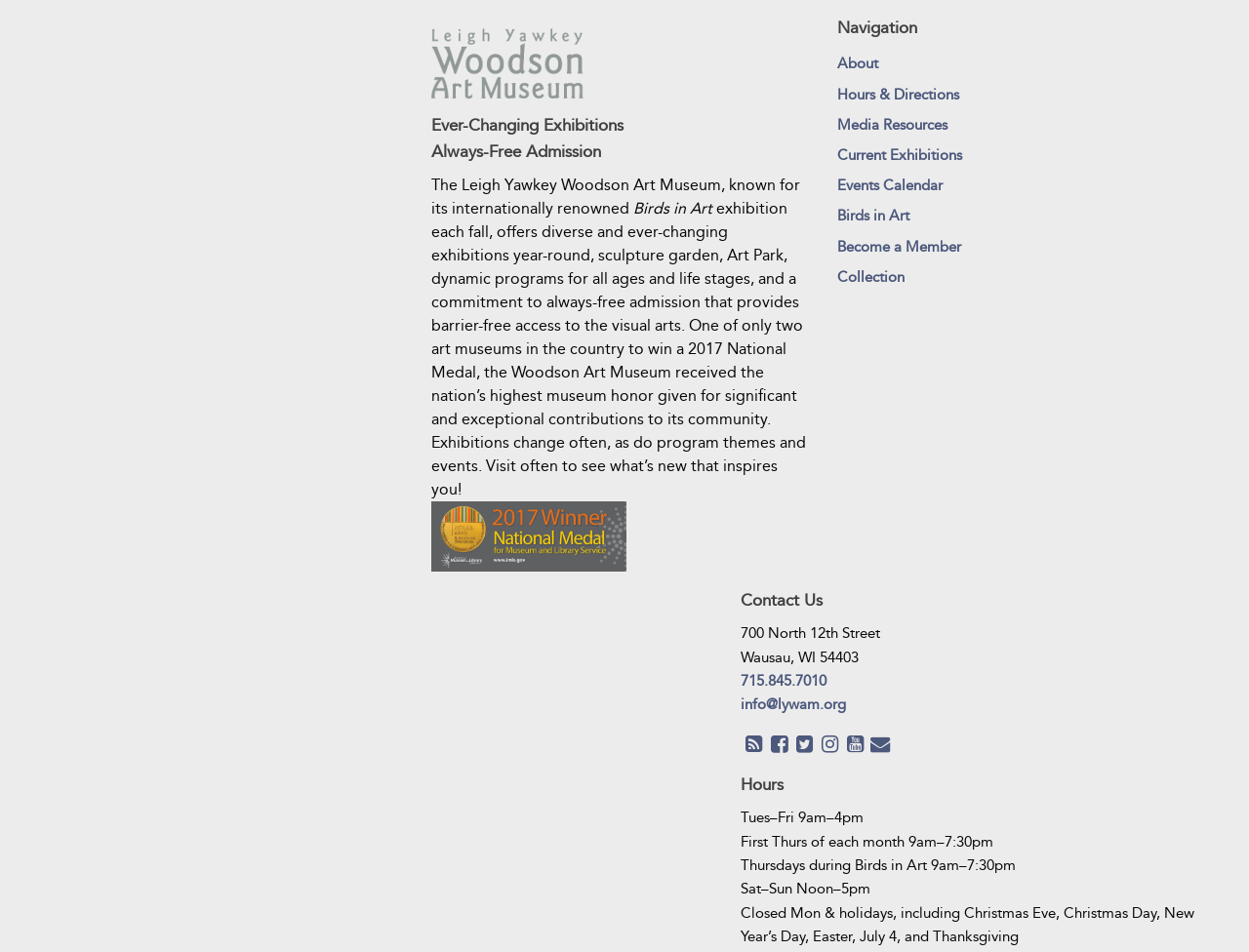Provide the bounding box for the UI element matching this description: "Birds in Art".

[0.67, 0.212, 0.89, 0.243]